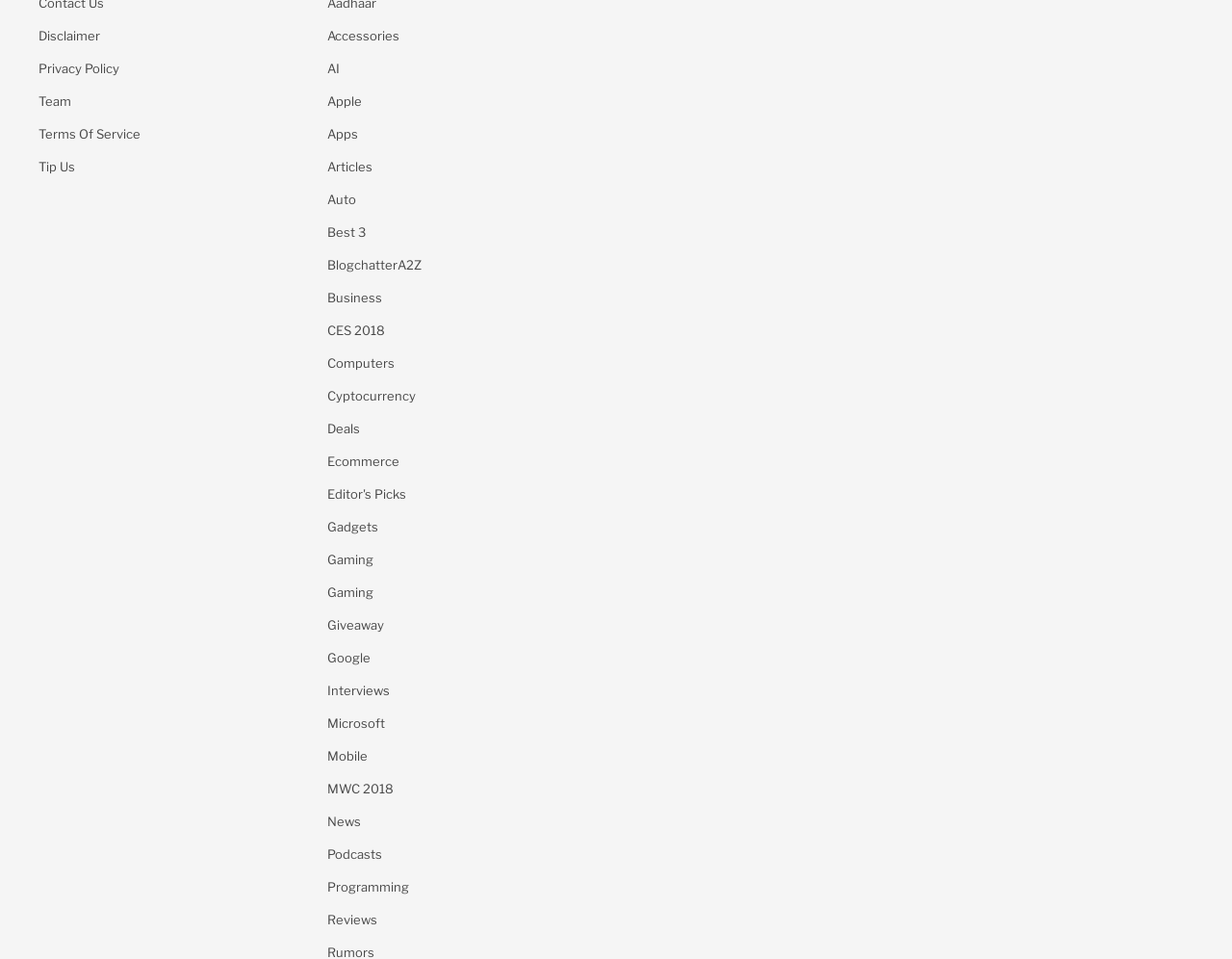Locate the bounding box of the UI element with the following description: "Terms of Service".

[0.031, 0.129, 0.238, 0.151]